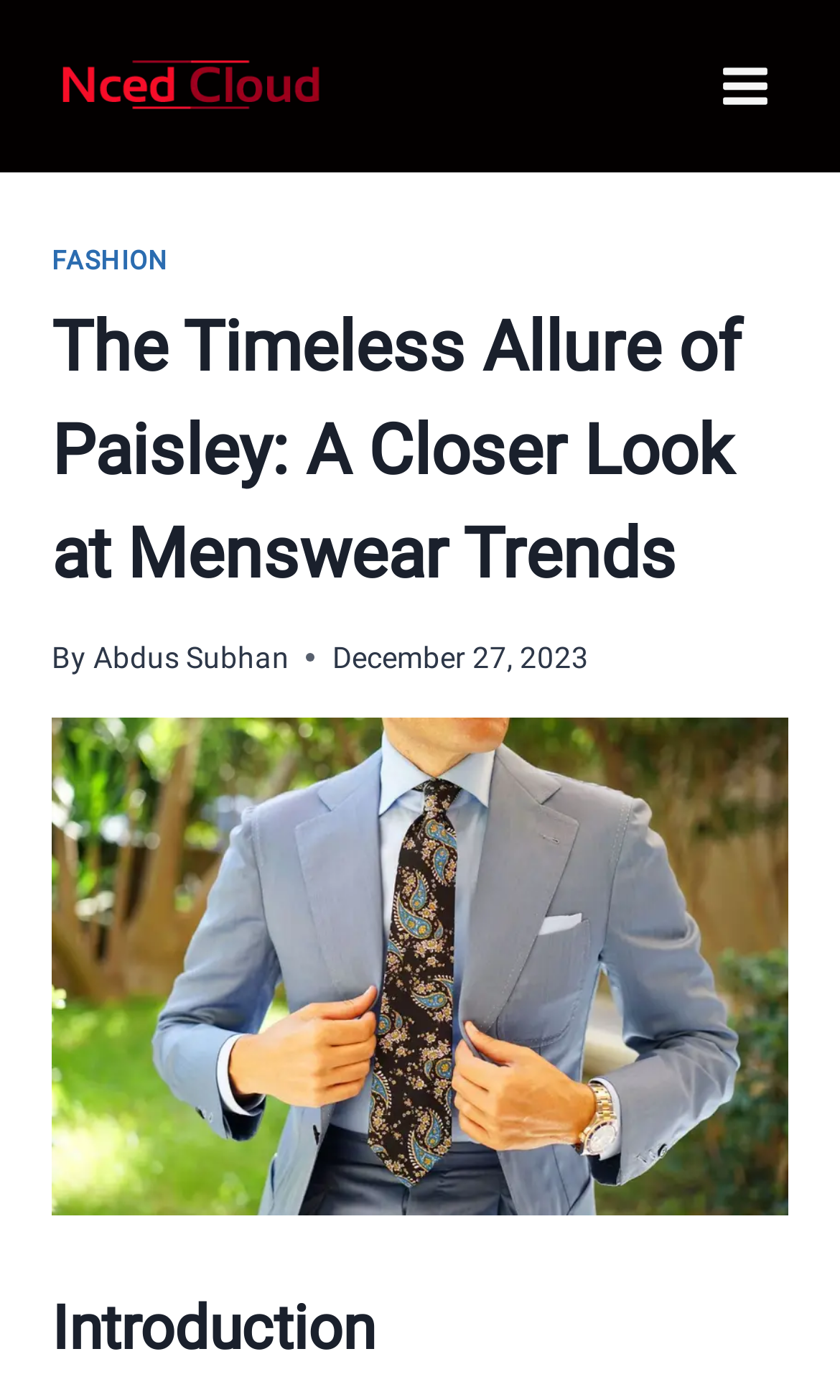What is the date of the article?
Please answer the question with a detailed response using the information from the screenshot.

I found the date by looking at the text inside the time element, which is located below the author's name.